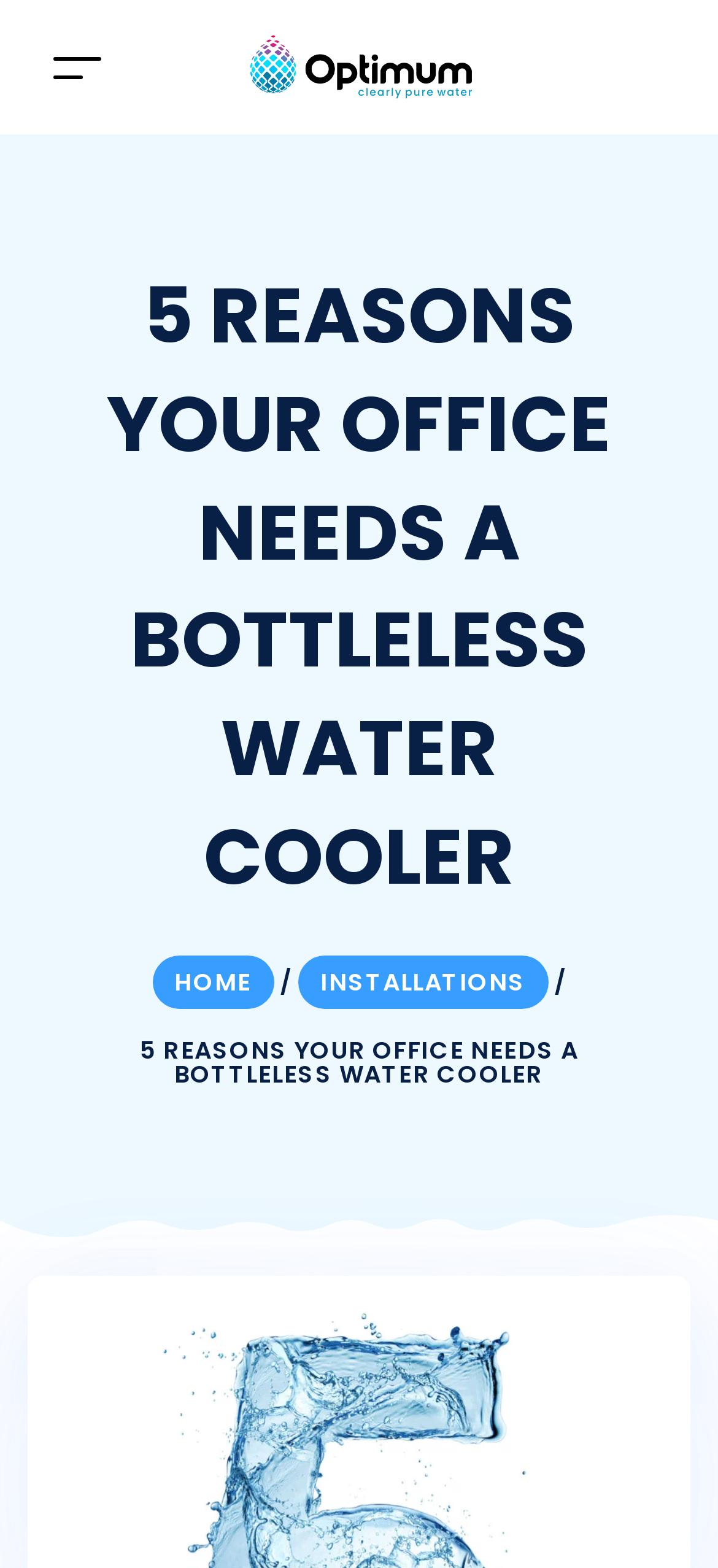Using the format (top-left x, top-left y, bottom-right x, bottom-right y), provide the bounding box coordinates for the described UI element. All values should be floating point numbers between 0 and 1: alt="Optimum Water Solutions"

[0.251, 0.019, 0.754, 0.067]